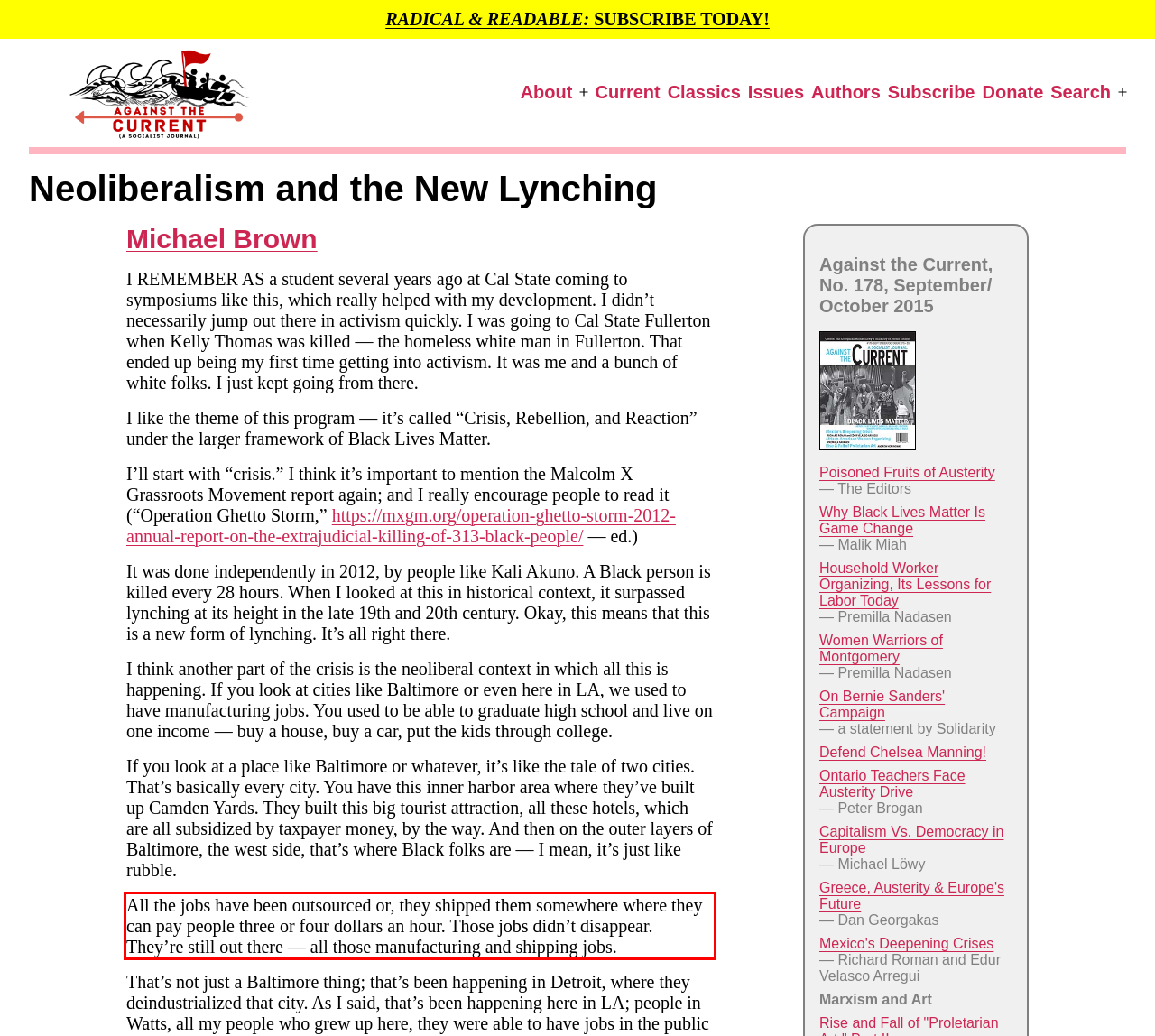With the given screenshot of a webpage, locate the red rectangle bounding box and extract the text content using OCR.

All the jobs have been outsourced or, they shipped them somewhere where they can pay people three or four dollars an hour. Those jobs didn’t disappear. They’re still out there — all those manufacturing and shipping jobs.